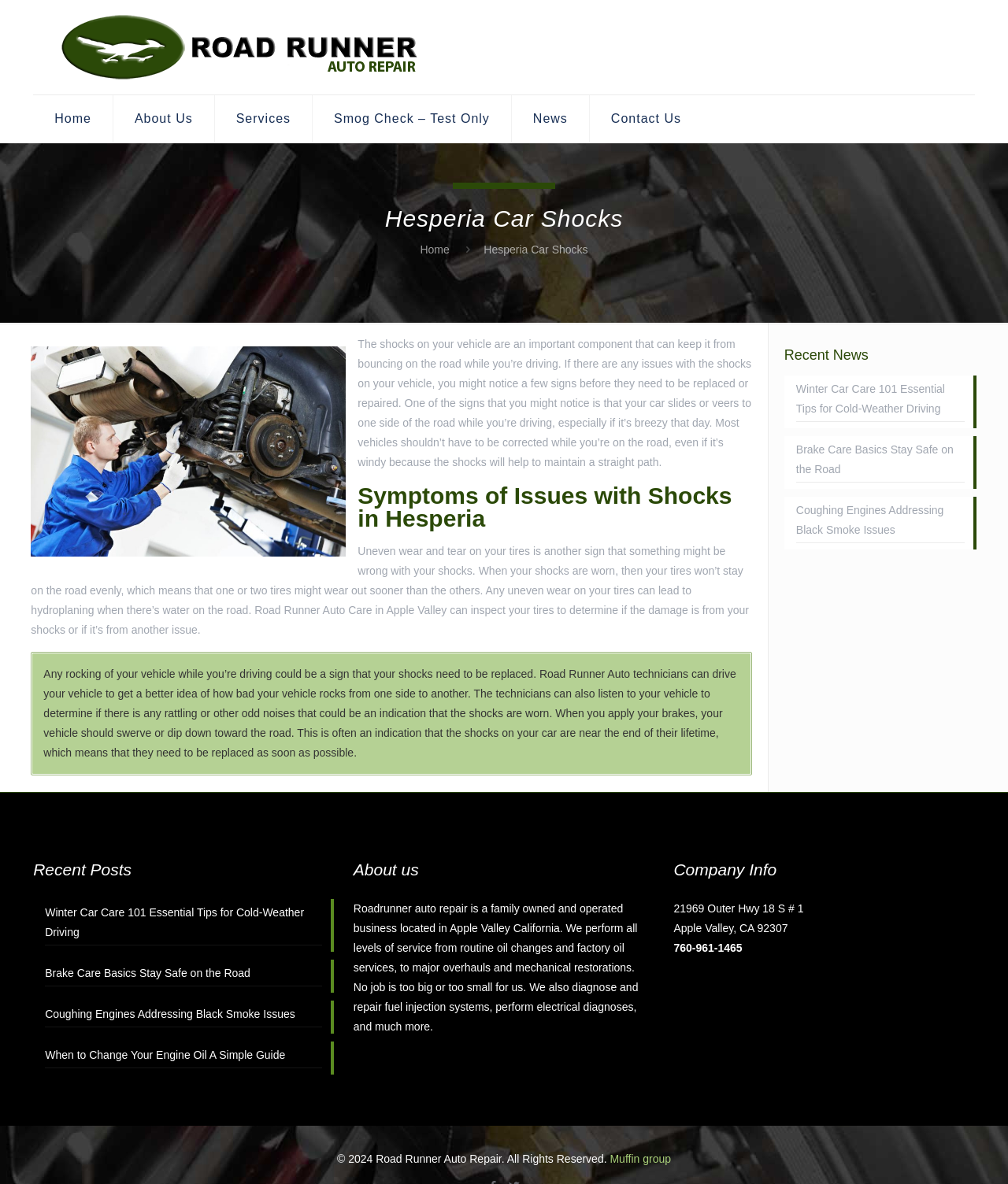Please provide a one-word or short phrase answer to the question:
What services does the auto repair shop offer?

Oil changes, factory oil services, major overhauls